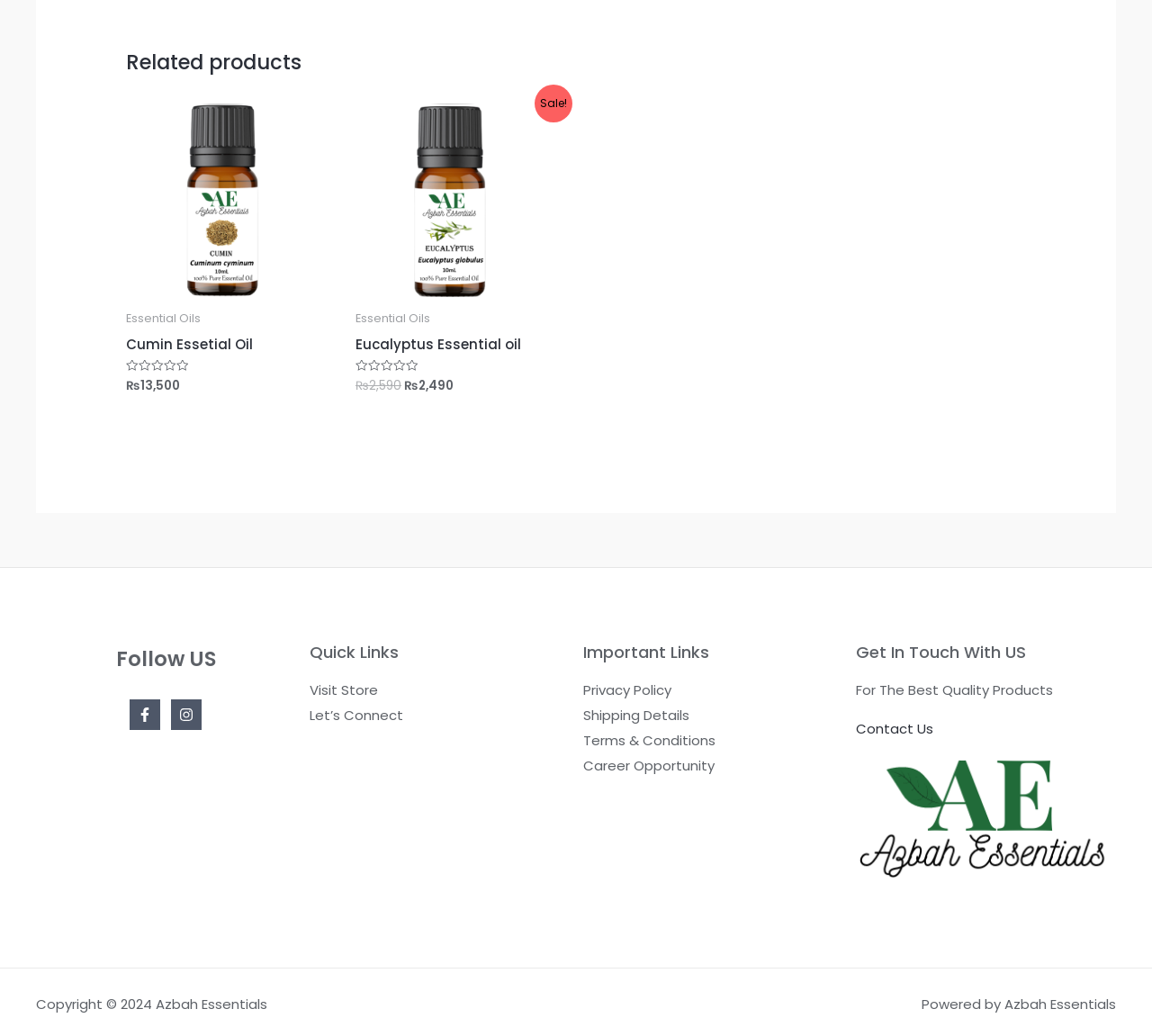What is the rating of Cumin Essential Oil?
Offer a detailed and full explanation in response to the question.

I found the rating of Cumin Essential Oil by looking at the StaticText elements with IDs 661, 726, and 663, which are located near the link with the text 'Cumin Essential Oil'. The rating is indicated by the text 'Rated' followed by the number '0' and the phrase 'out of 5'.